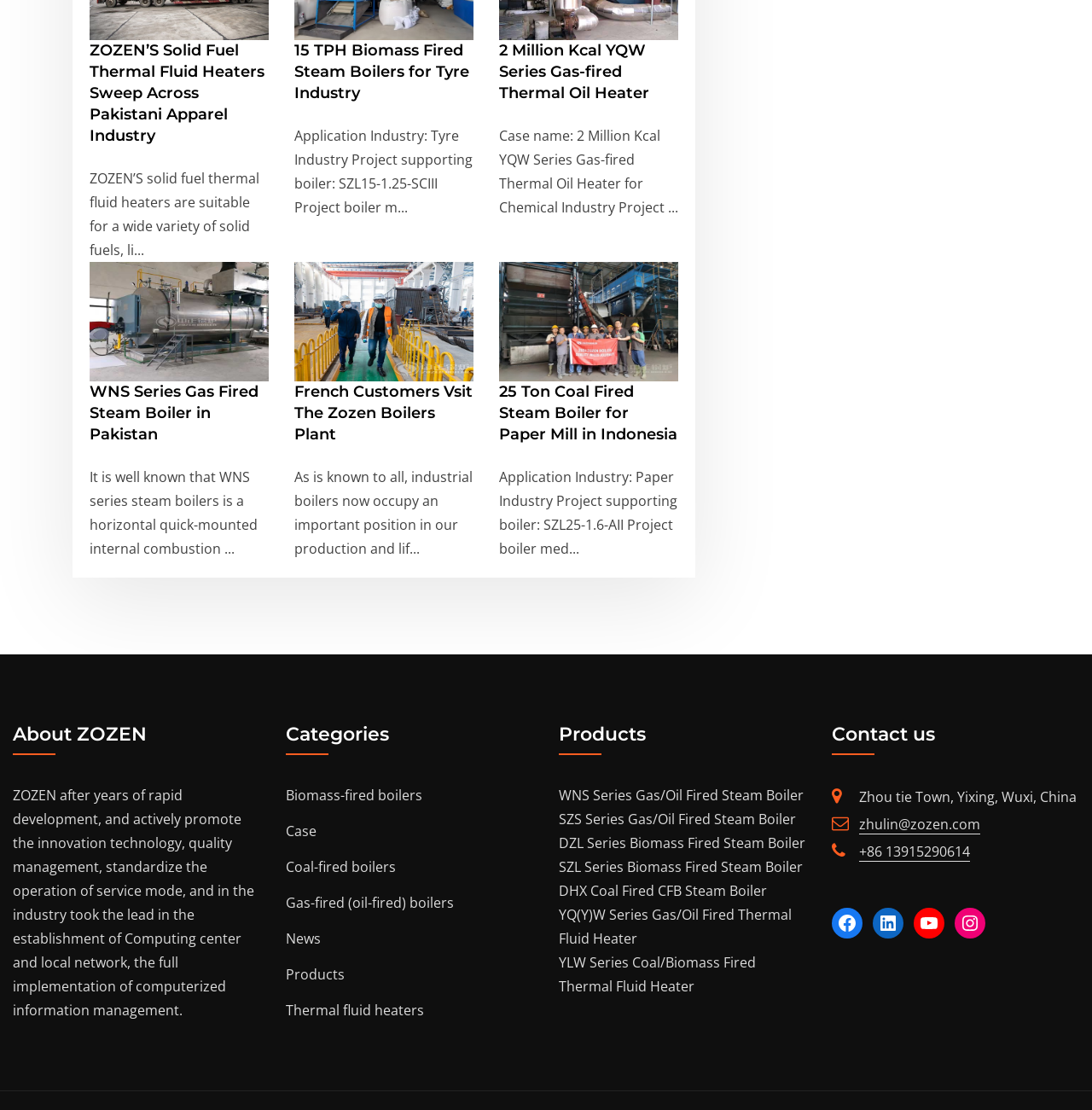Please locate the bounding box coordinates of the element that should be clicked to achieve the given instruction: "Click on the link to learn about ZOZEN'S Solid Fuel Thermal Fluid Heaters".

[0.082, 0.037, 0.242, 0.131]